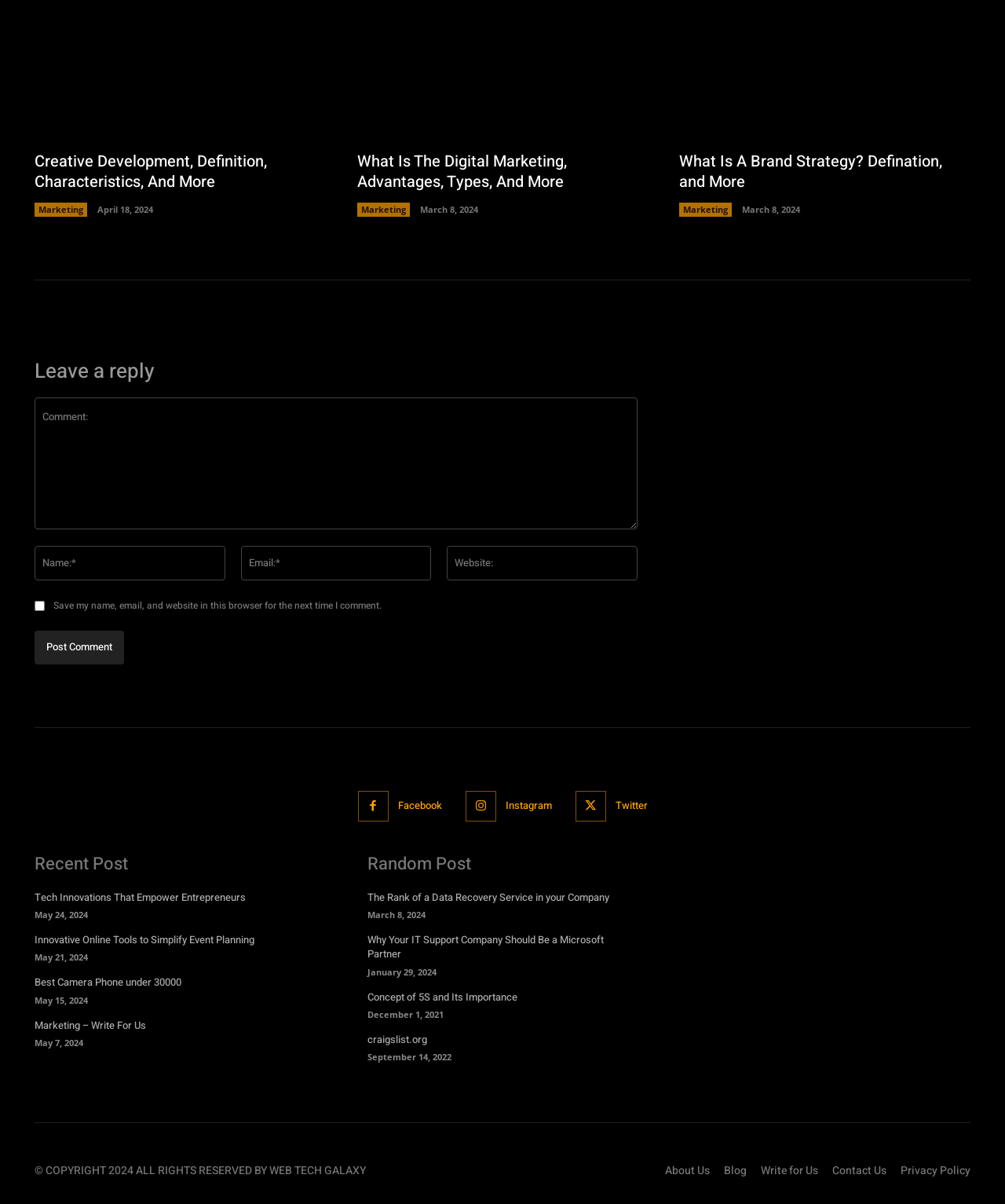Respond concisely with one word or phrase to the following query:
How many social media links are present?

3